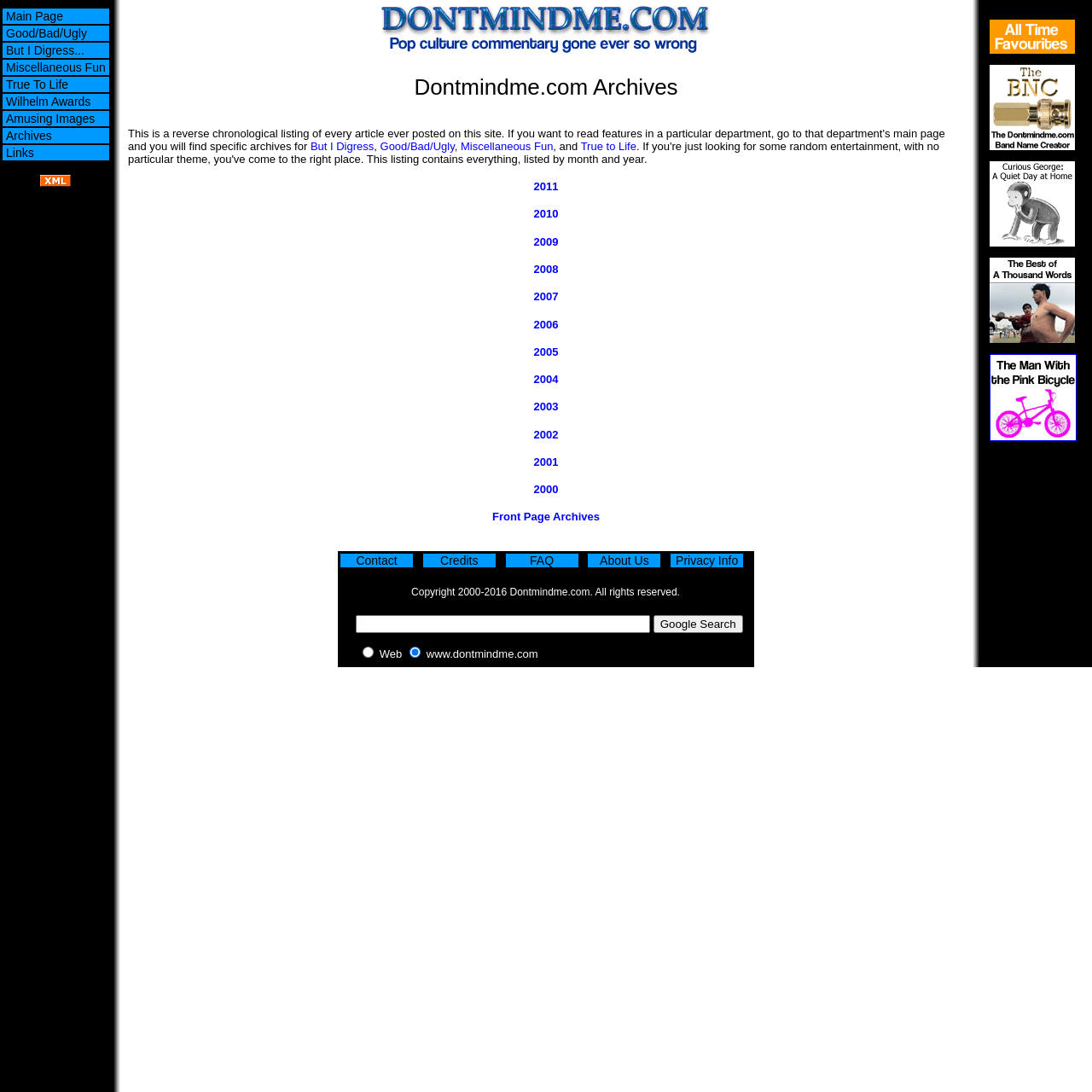Pinpoint the bounding box coordinates of the element to be clicked to execute the instruction: "Subscribe to RSS File".

[0.037, 0.162, 0.065, 0.173]